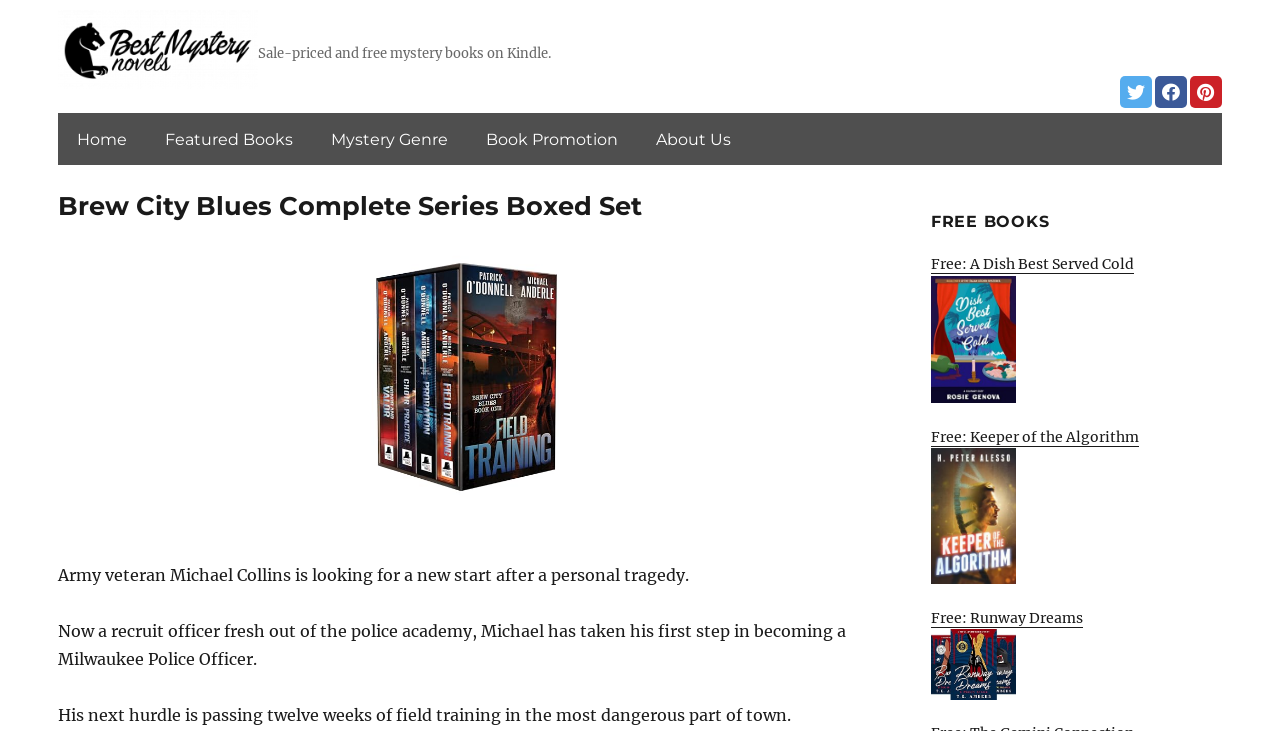Based on the element description, predict the bounding box coordinates (top-left x, top-left y, bottom-right x, bottom-right y) for the UI element in the screenshot: Free: Runway Dreams

[0.727, 0.833, 0.955, 0.957]